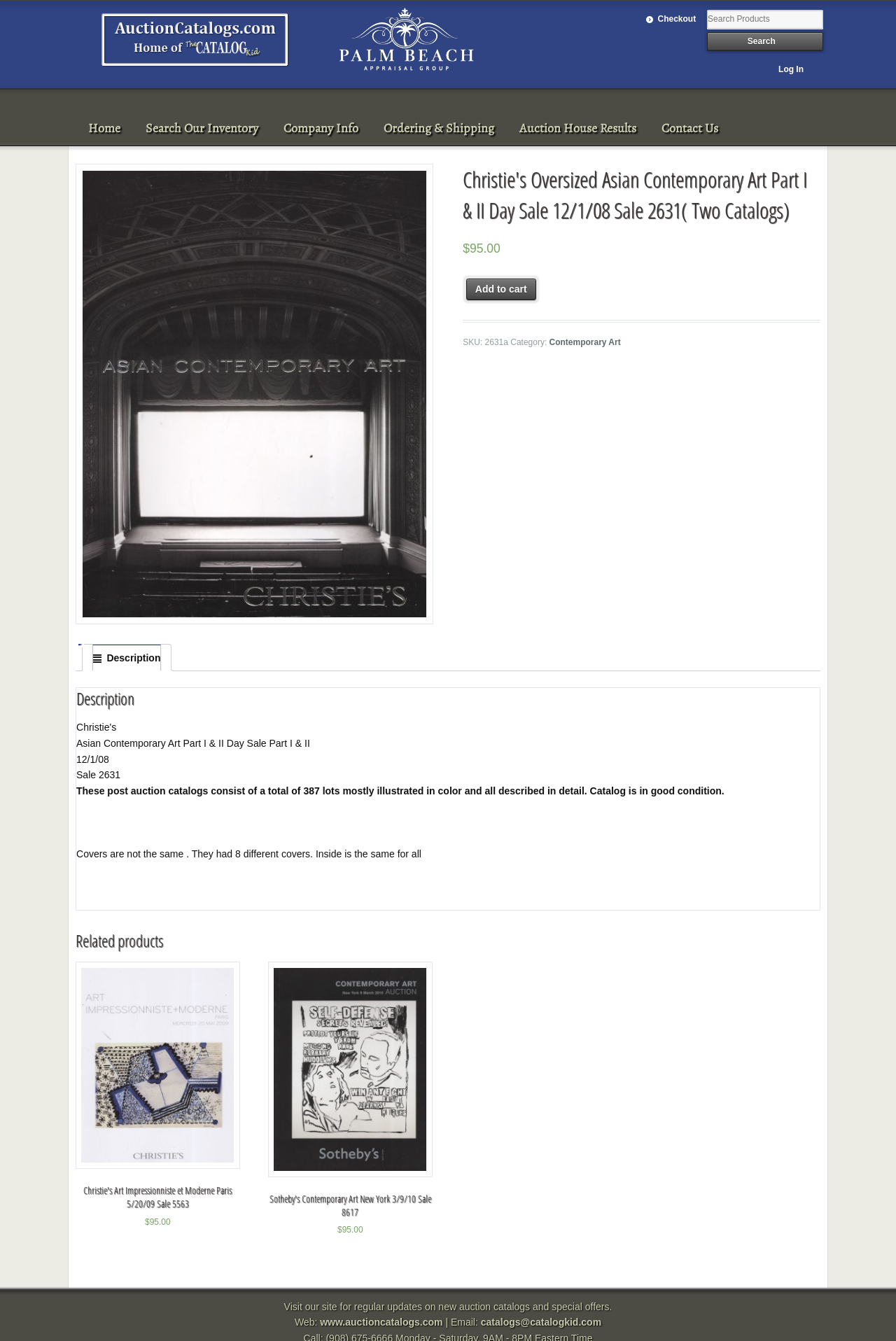Find the bounding box coordinates of the clickable area required to complete the following action: "Log in to the account".

[0.859, 0.039, 0.906, 0.064]